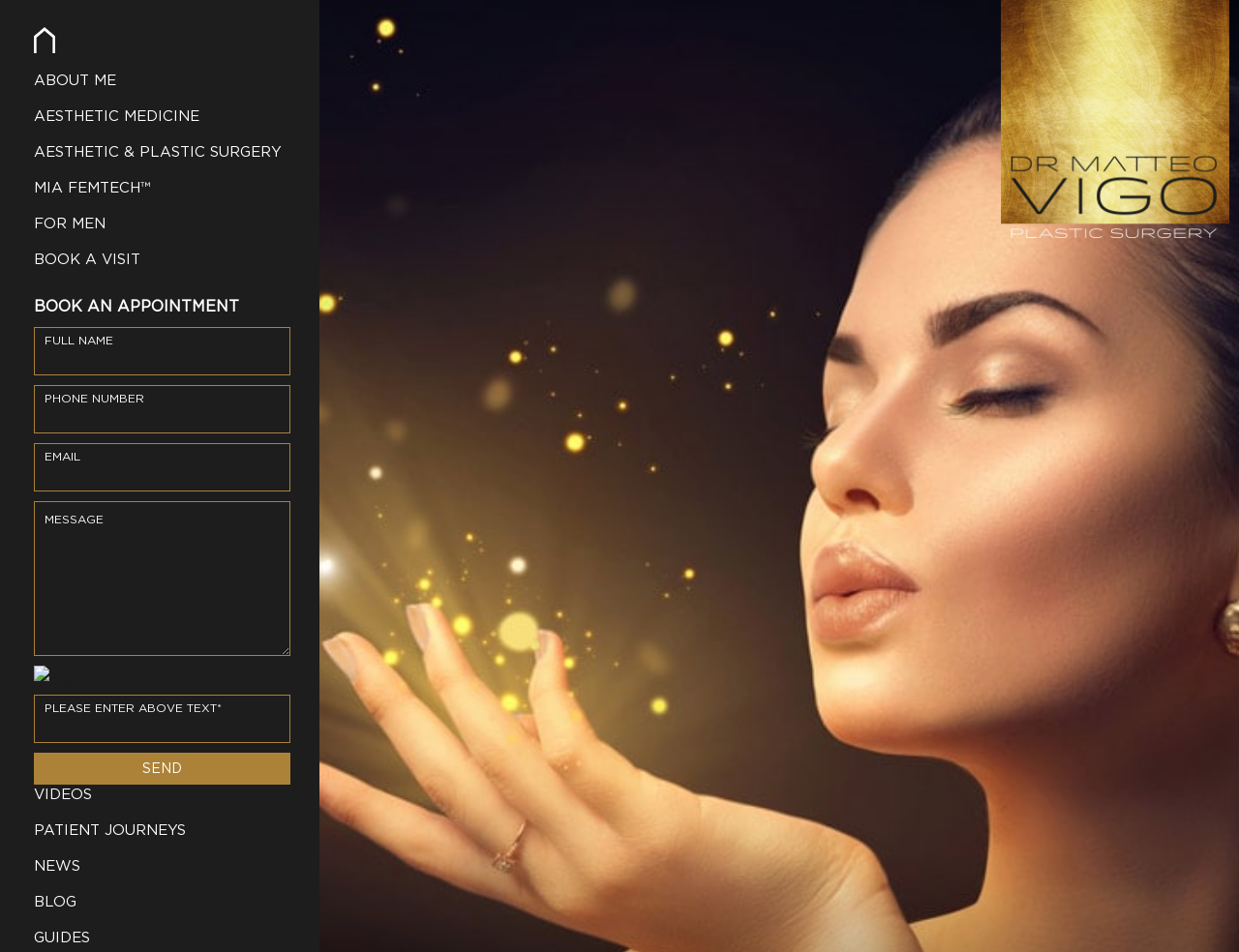Determine the bounding box for the UI element as described: "News". The coordinates should be represented as four float numbers between 0 and 1, formatted as [left, top, right, bottom].

[0.0, 0.891, 0.258, 0.926]